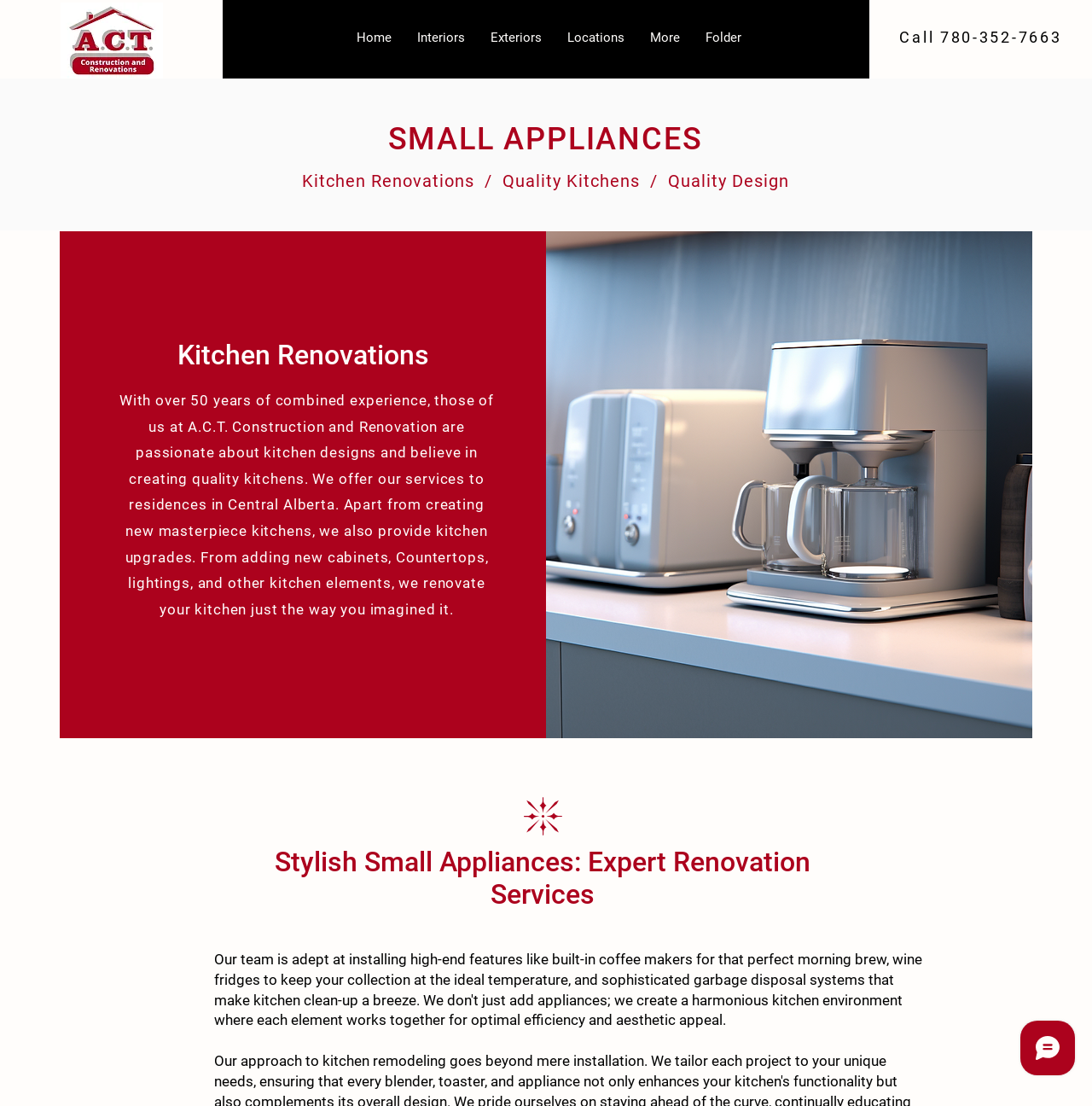Please answer the following question using a single word or phrase: 
What is the company's area of expertise?

Kitchen renovations